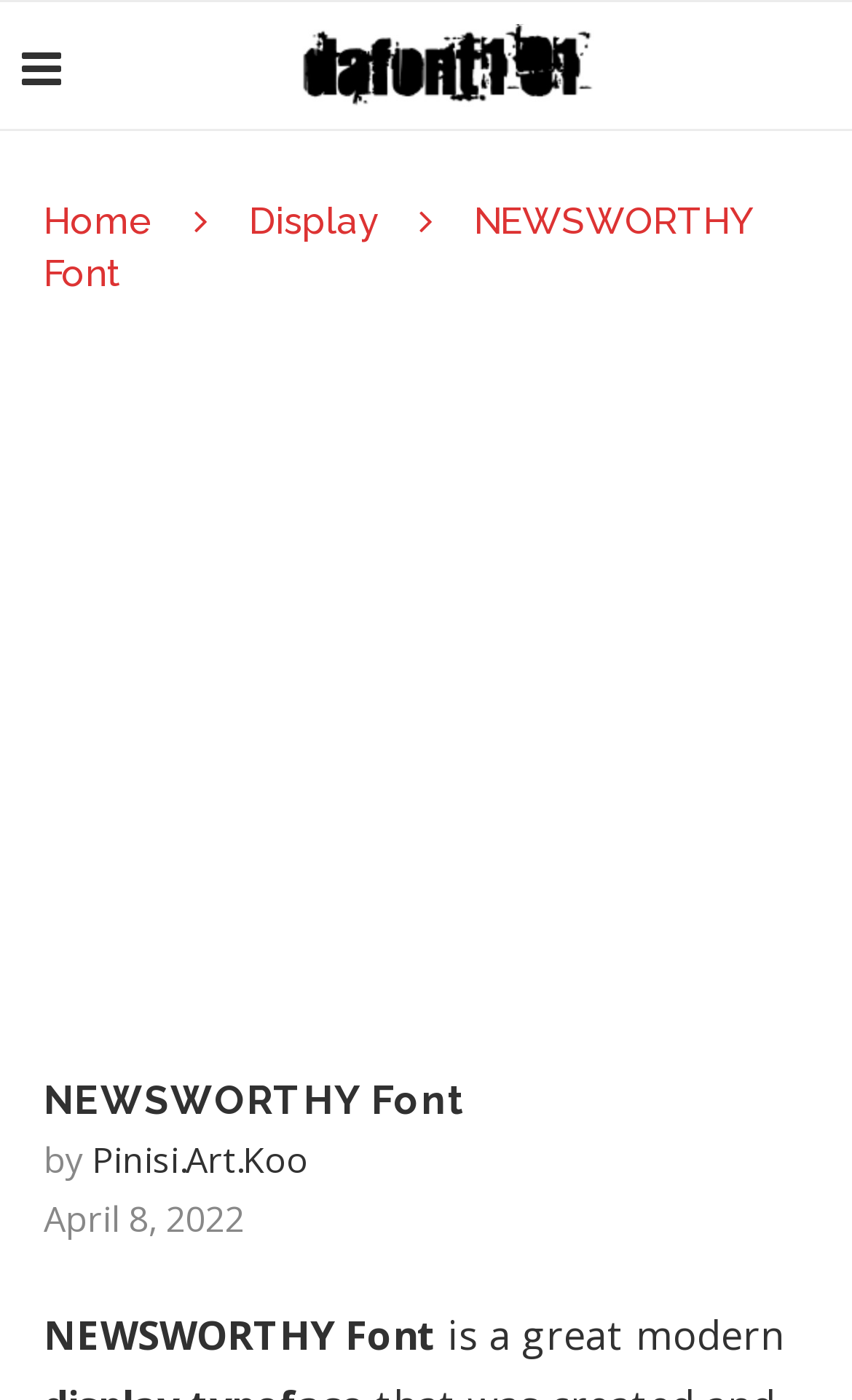Provide a brief response to the question below using a single word or phrase: 
When was the font created?

April 8, 2022